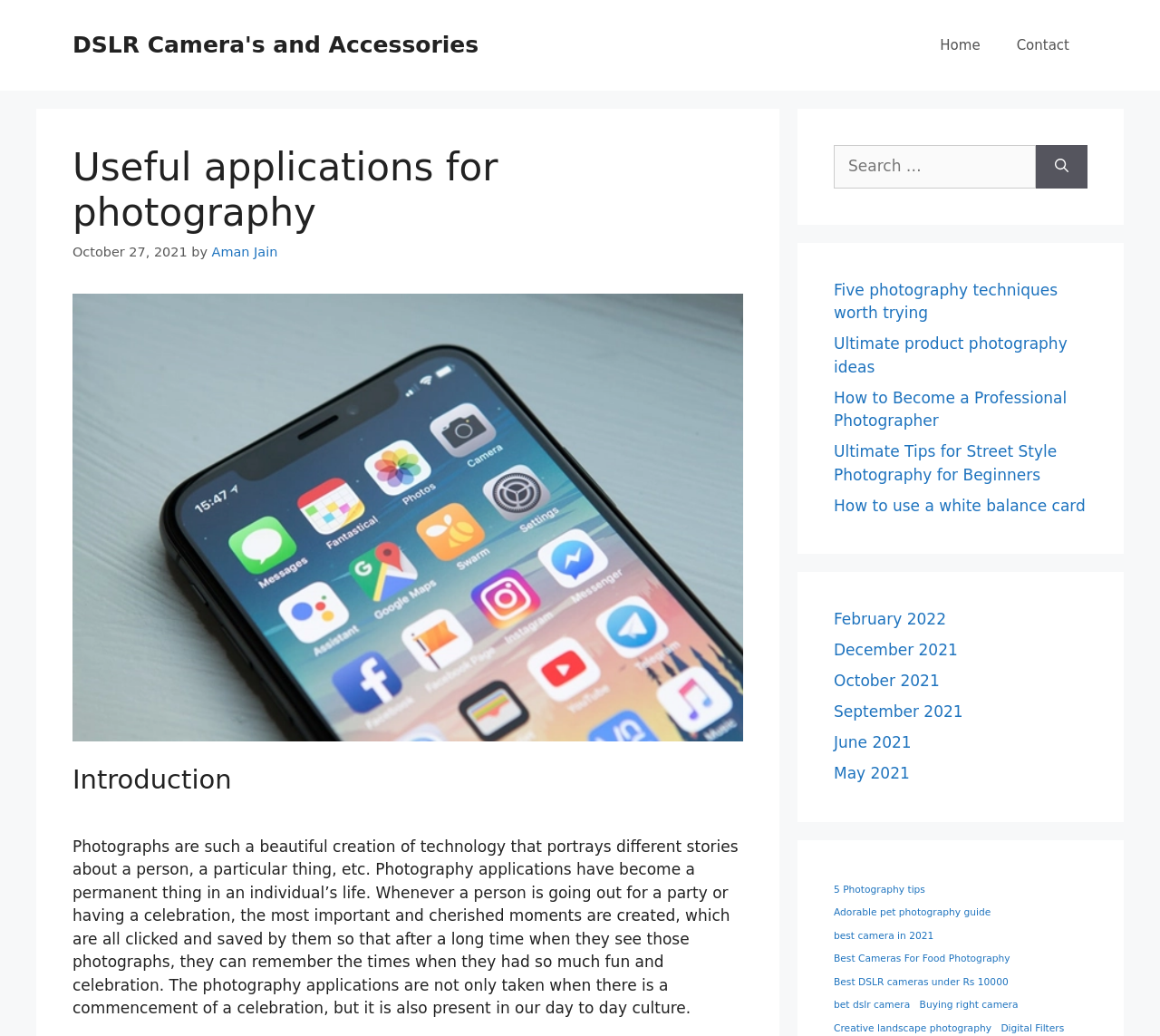Please determine the bounding box coordinates of the section I need to click to accomplish this instruction: "Go to the home page".

[0.795, 0.017, 0.861, 0.07]